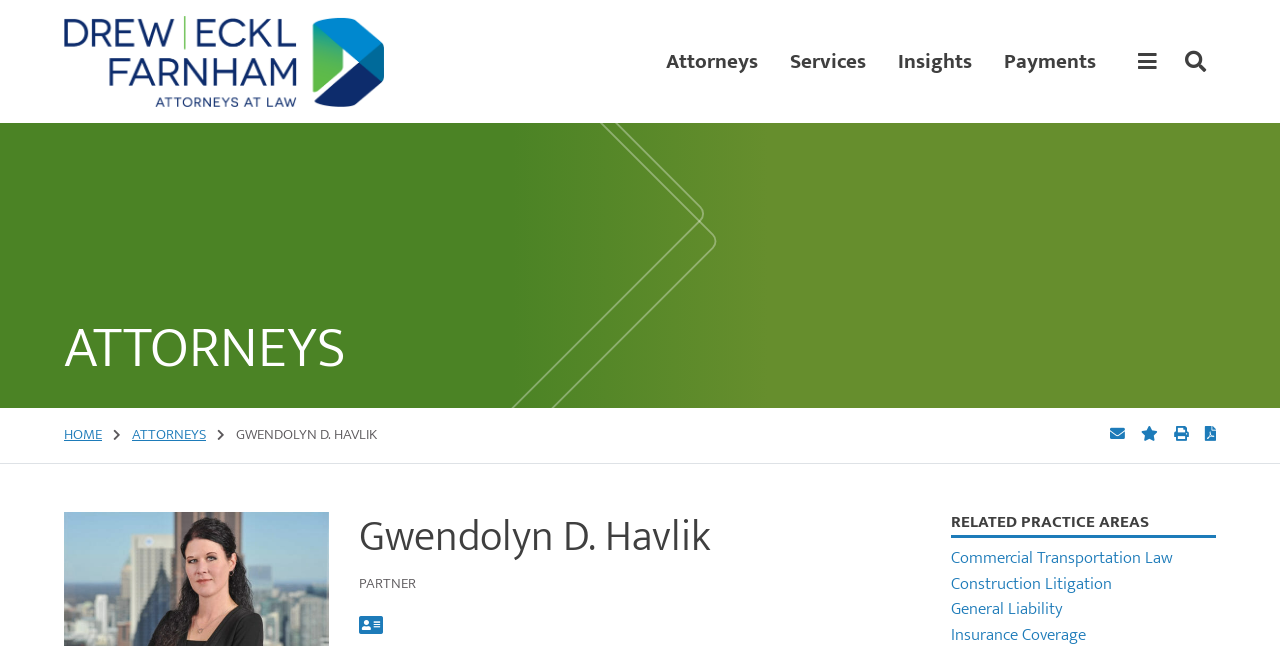Provide a single word or phrase to answer the given question: 
How many links are in the Primary Navigation Menu?

4